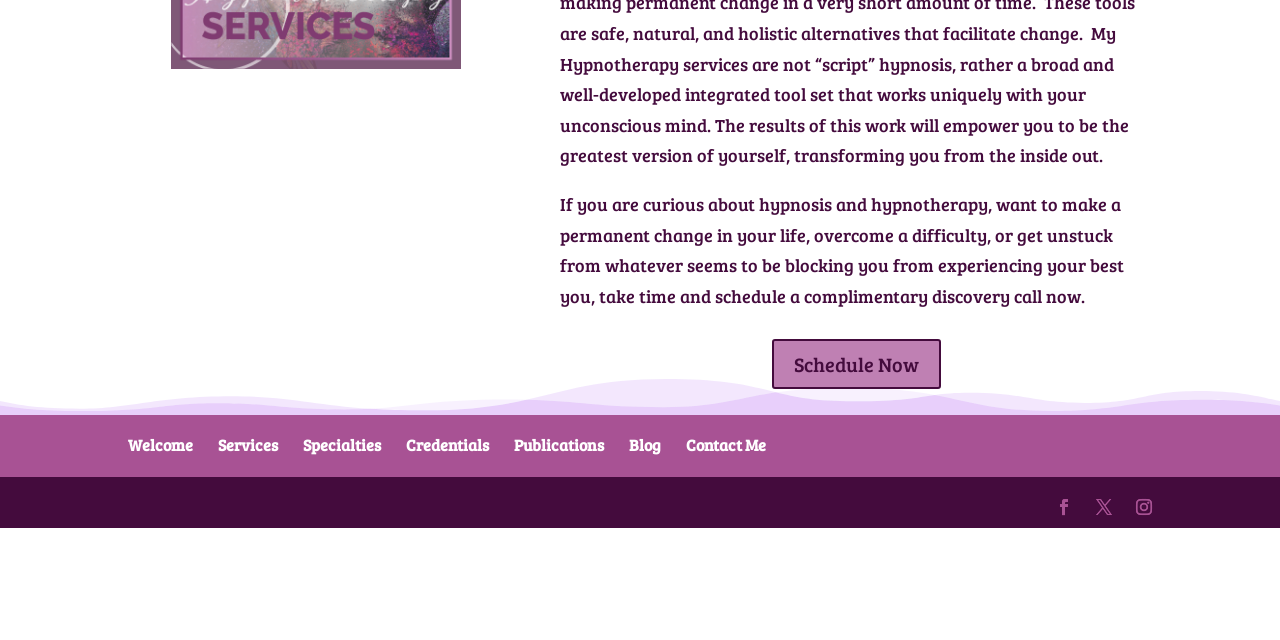For the element described, predict the bounding box coordinates as (top-left x, top-left y, bottom-right x, bottom-right y). All values should be between 0 and 1. Element description: read more

None